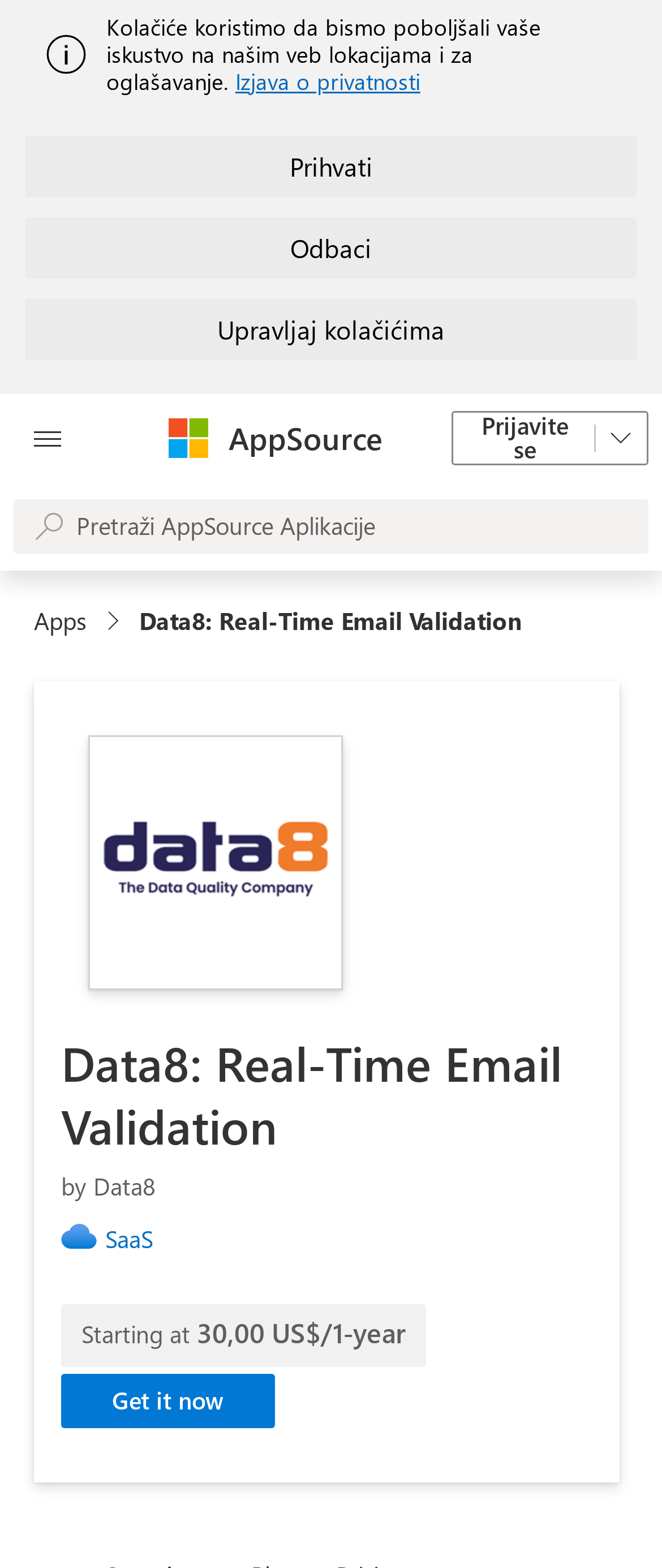What is the purpose of the 'Get it now' button?
Please provide a detailed and comprehensive answer to the question.

I inferred the answer by looking at the location and context of the 'Get it now' button, which is typically used to initiate a purchase or download process.